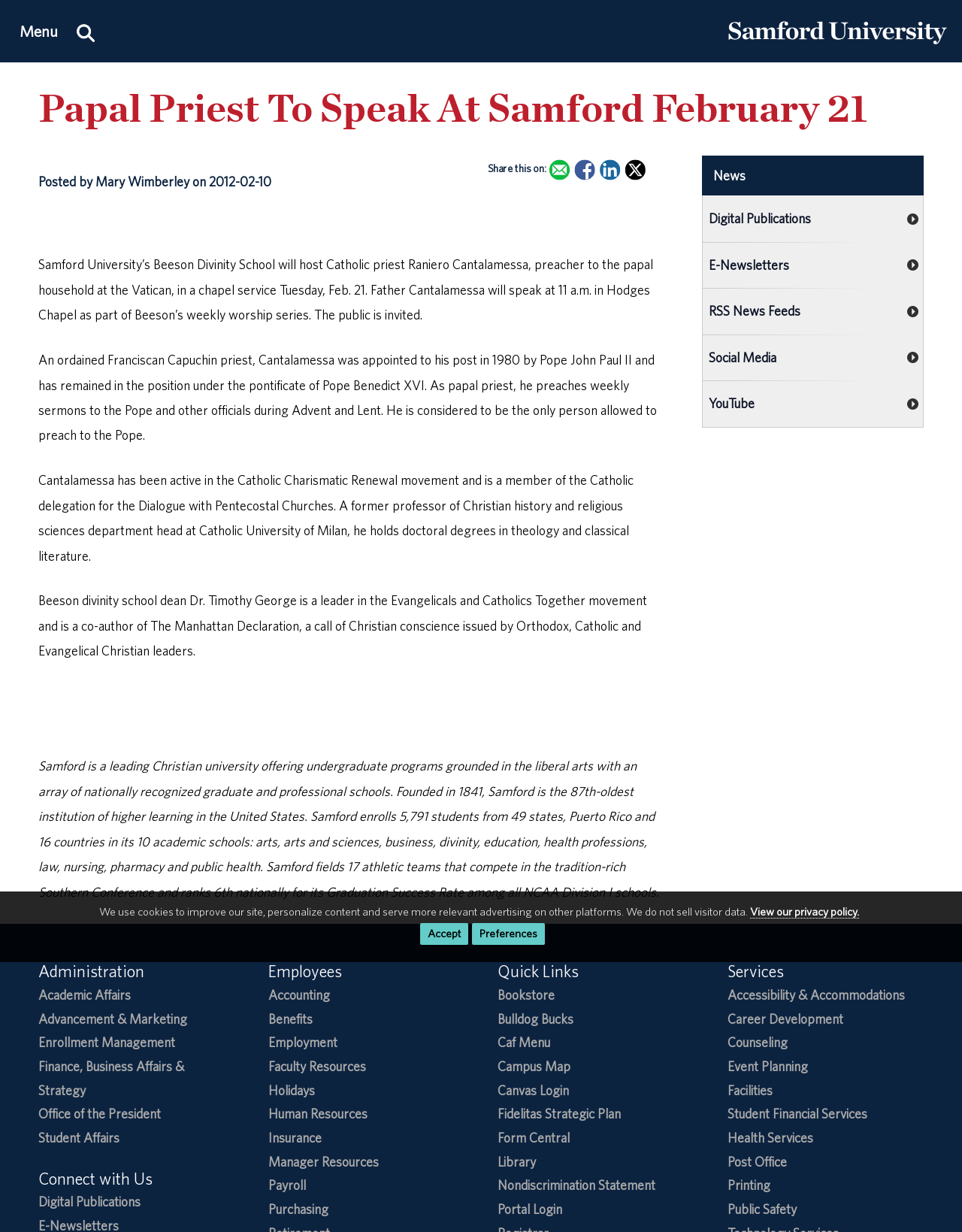What is the position of Raniero Cantalamessa in the Vatican?
Please respond to the question with a detailed and well-explained answer.

The answer can be found in the article section of the webpage, where it is stated that 'Samford University’s Beeson Divinity School will host Catholic priest Raniero Cantalamessa, preacher to the papal household at the Vatican, in a chapel service Tuesday, Feb. 21.'